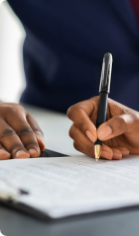Provide a comprehensive description of the image.

The image depicts a close-up view of a businesswoman's hands engaged in signing a commercial lease document. She holds a pen in one hand while the other rests on the table, indicating a serious and professional atmosphere. This particular moment symbolizes the increasing impact of rising landlord concessions on commercial real estate, reflecting the complexities and adjustments within the market as emphasized in the accompanying article titled "Office Market Upheaval: The Double-Edged Sword of Rising Landlord Concessions." The composition suggests a focus on the transactional nature of real estate negotiations in a dynamic economic landscape, particularly in New York City's competitive market.